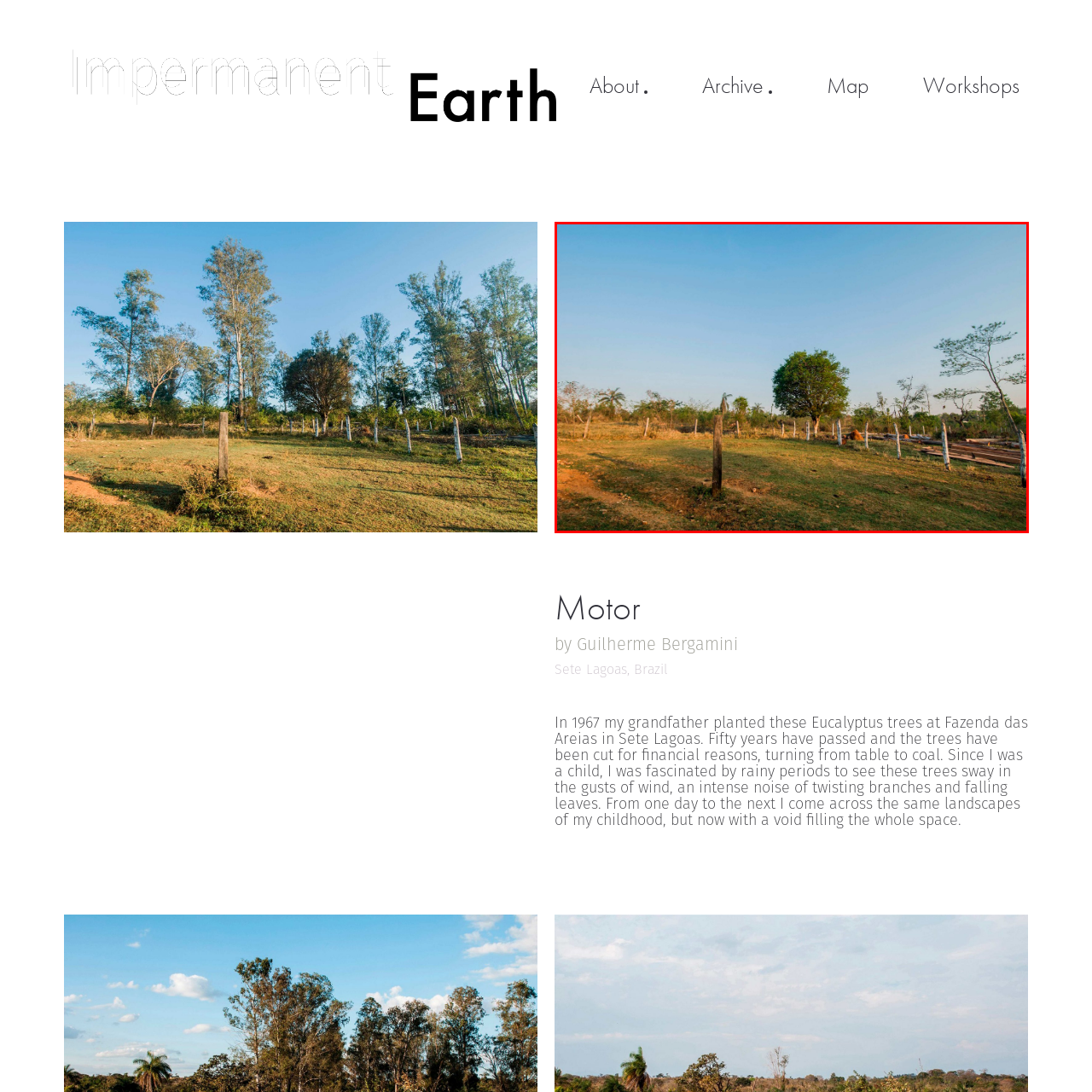Explain in detail the content of the image enclosed by the red outline.

The image captures a serene landscape featuring an open field with a clear blue sky above. Prominent in the scene is a solitary green tree, surrounded by barren patches of earth, indicative of a changing environment. In the foreground, a wooden post stands, hinting at former boundaries or structures in the area. The field is dotted with sparse vegetation and suggests recent clearing activities, perhaps linked to the historical narrative of the land. This setting reflects the poignant transformation described in Guilherme Bergamini's work, where he connects personal memories to the evolving landscape of Sete Lagoas, Brazil, where time and financial decisions have altered the once-rich greenery that enchanted him during his childhood.